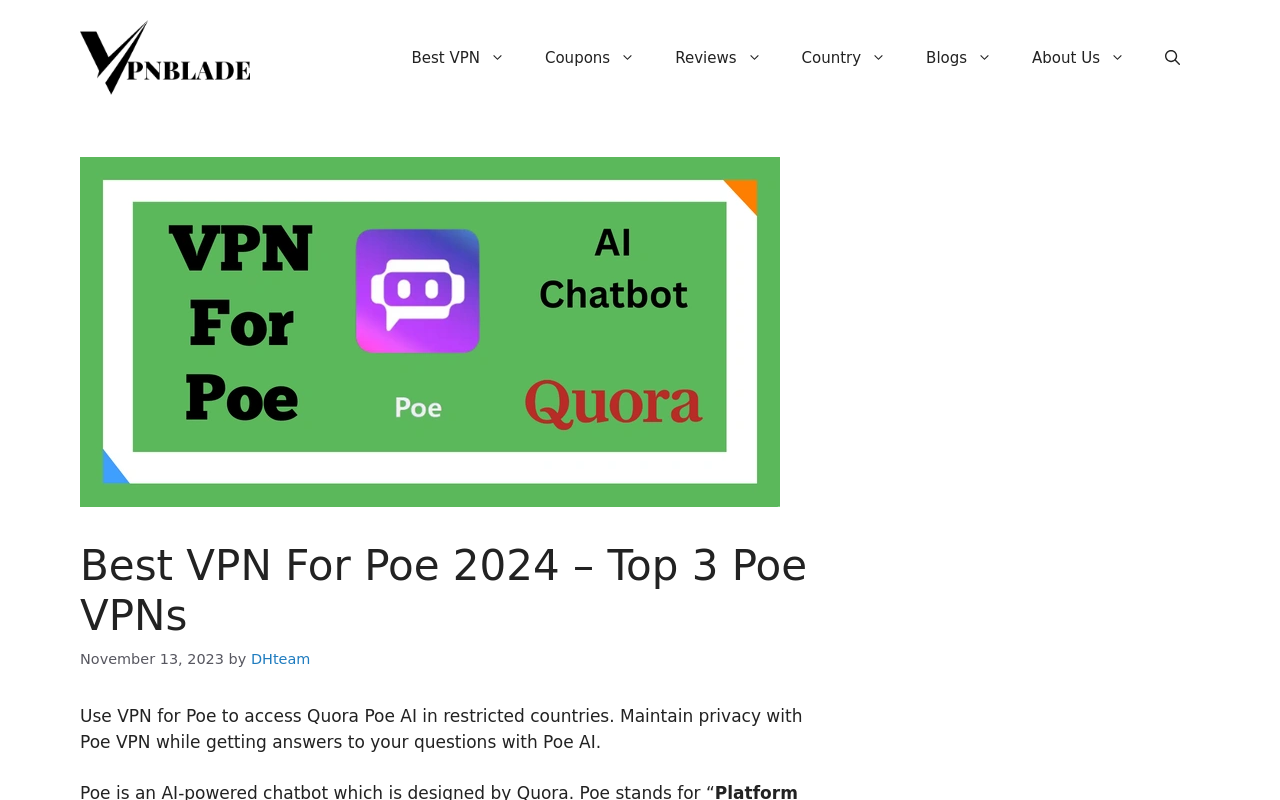Can you determine the main header of this webpage?

Best VPN For Poe 2024 – Top 3 Poe VPNs